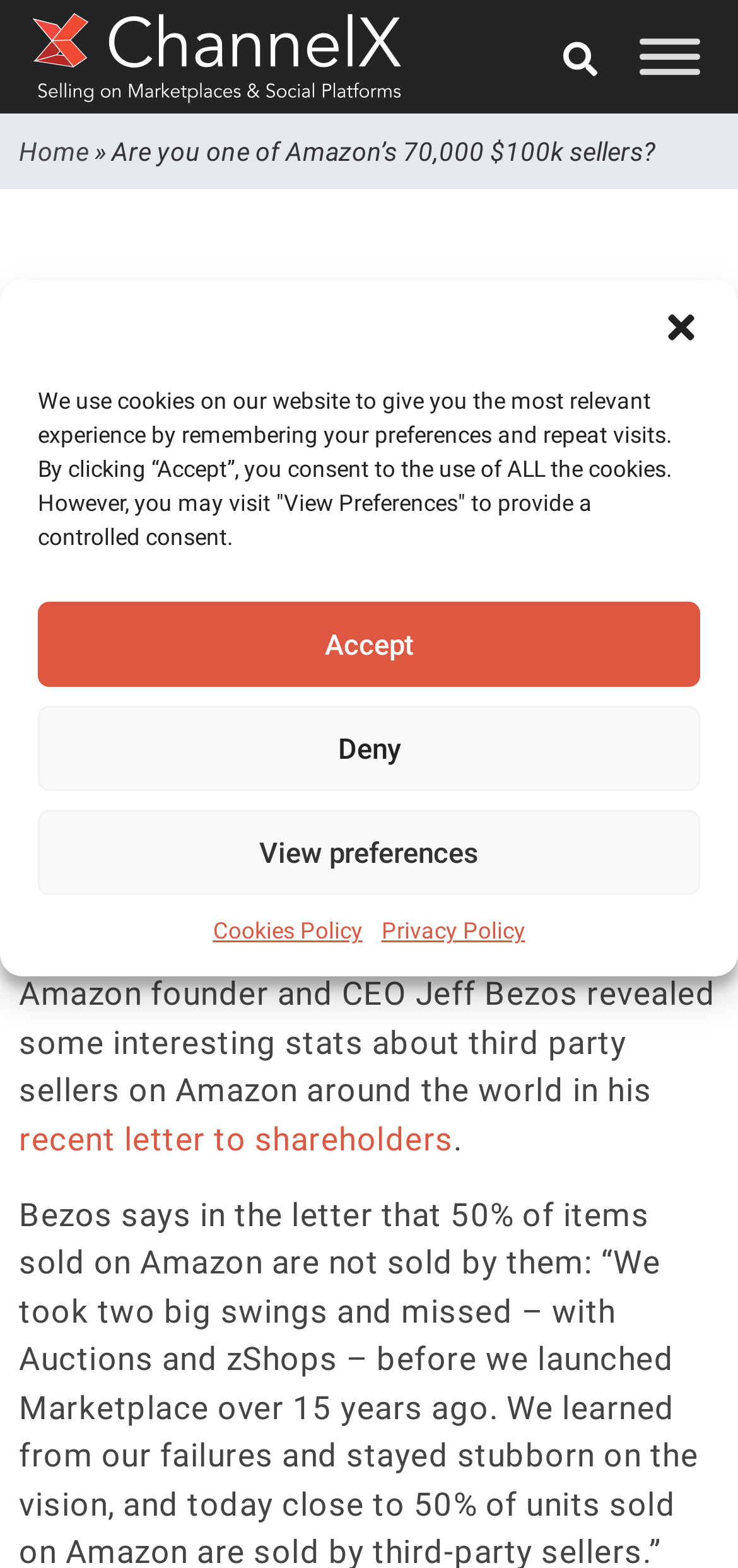Respond to the question below with a single word or phrase: What is the logo of the website?

ChannelX Logo